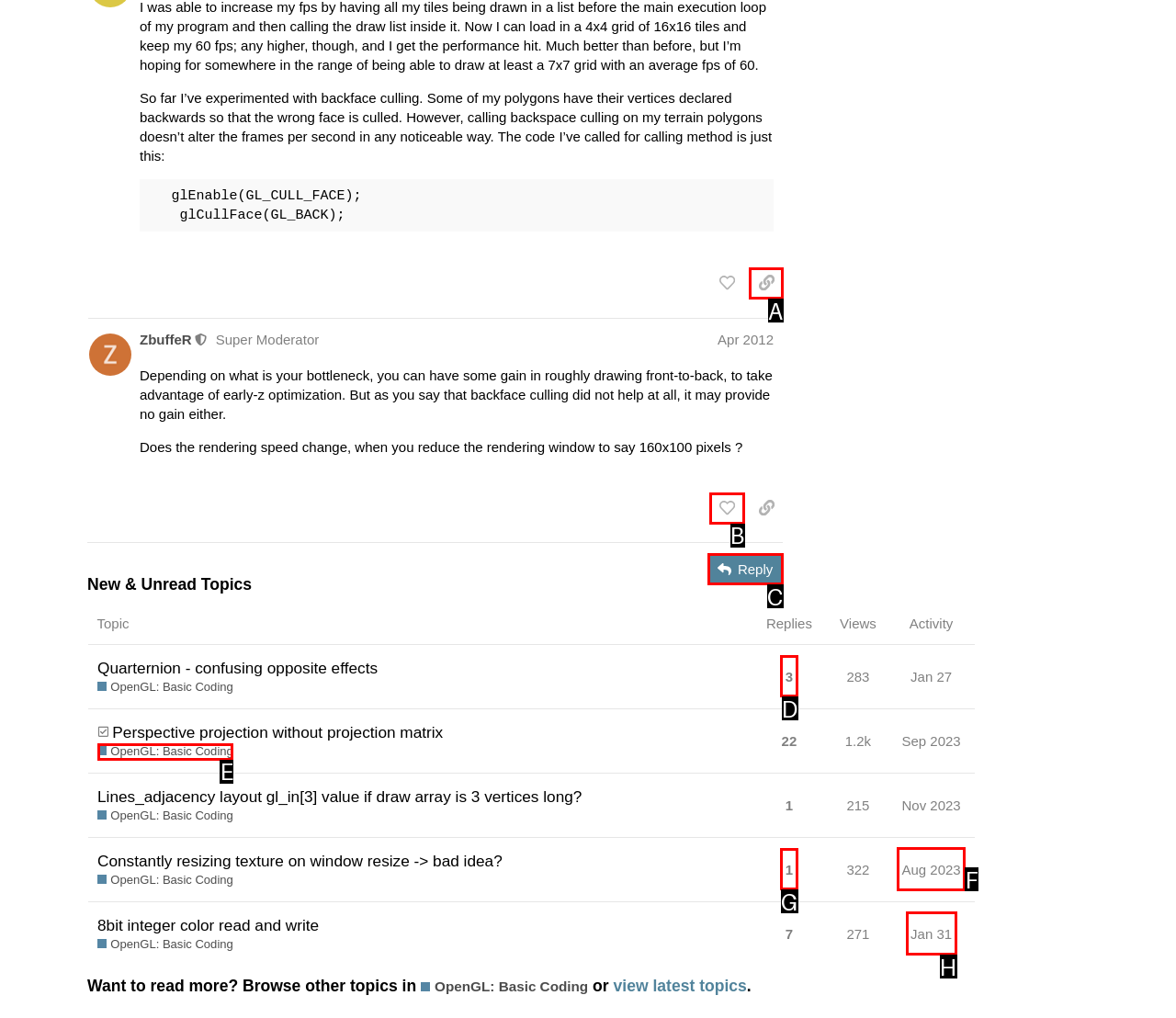Select the letter of the element you need to click to complete this task: copy a link to this post to clipboard
Answer using the letter from the specified choices.

A